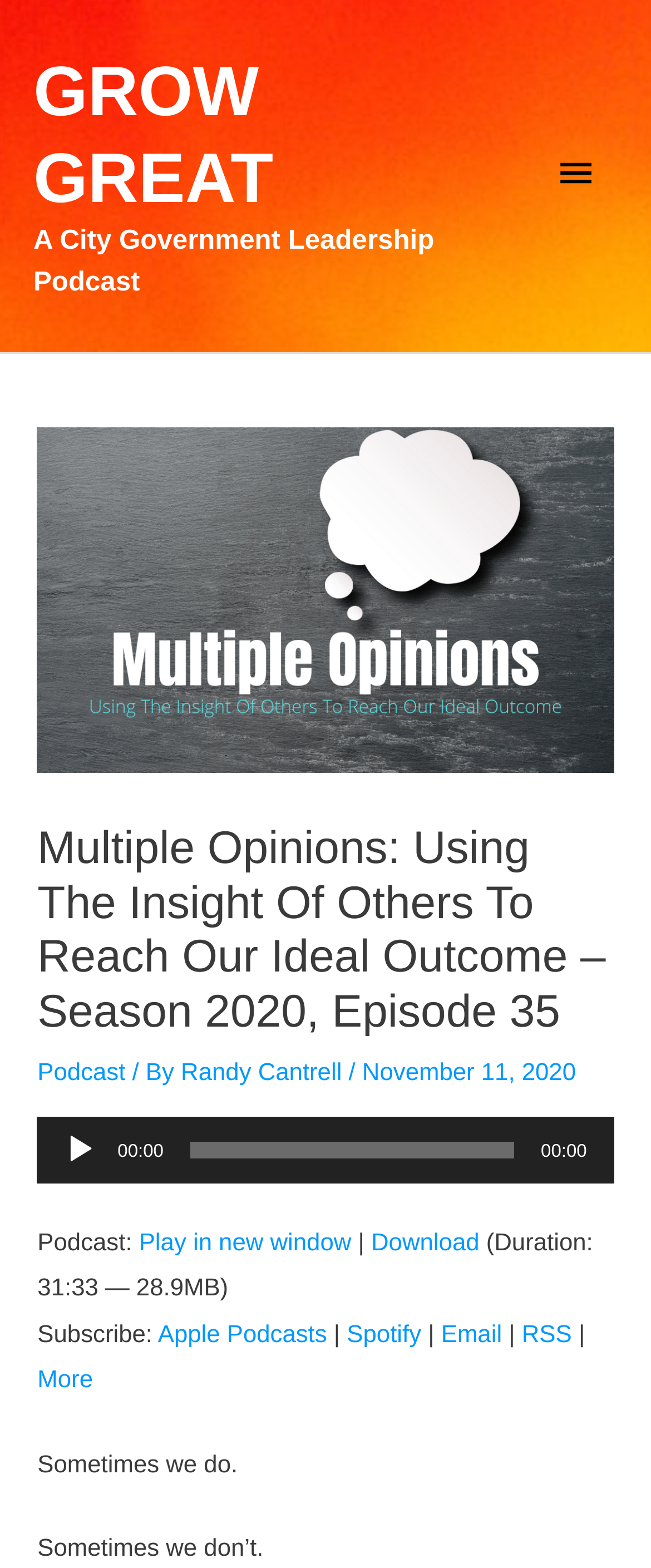Please identify the bounding box coordinates of the element I should click to complete this instruction: 'Explore Tranquility'. The coordinates should be given as four float numbers between 0 and 1, like this: [left, top, right, bottom].

None